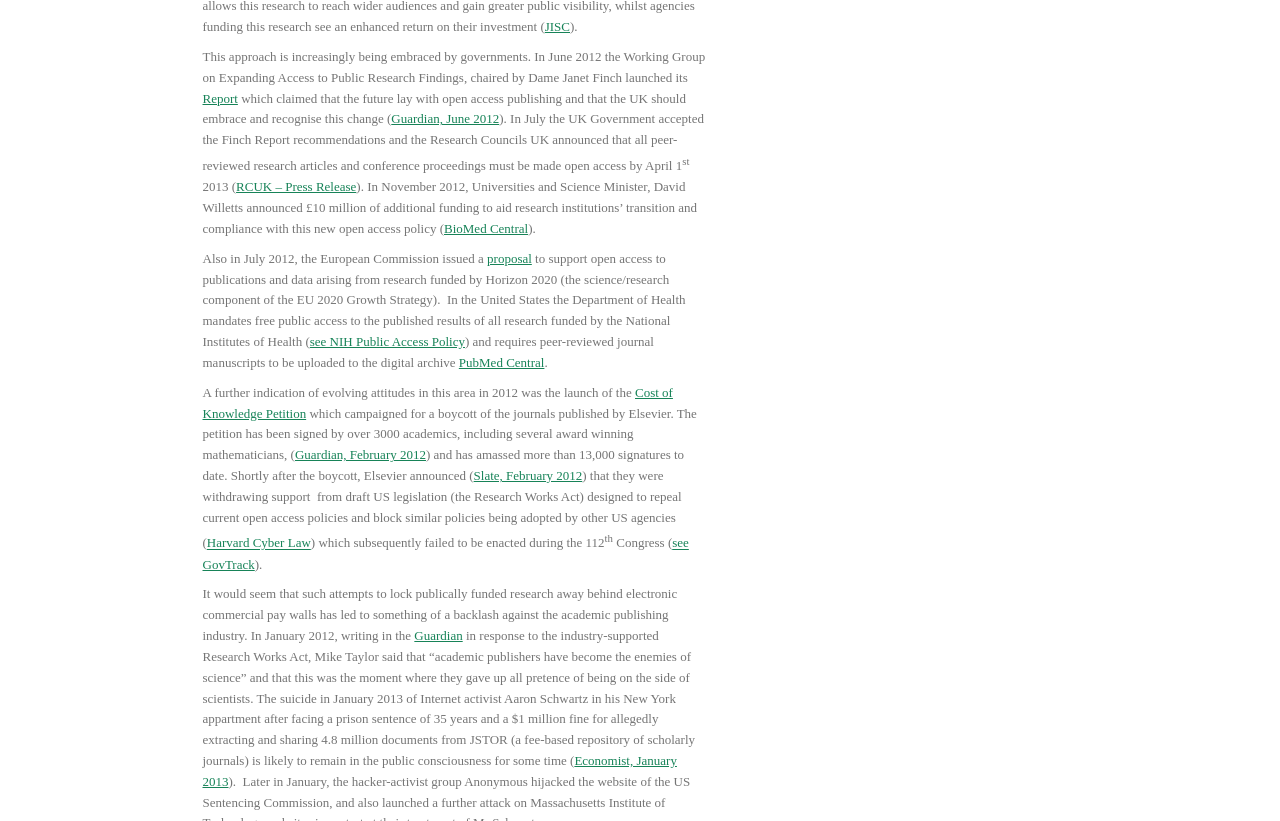Can you find the bounding box coordinates of the area I should click to execute the following instruction: "Visit the Guardian news"?

[0.306, 0.136, 0.39, 0.154]